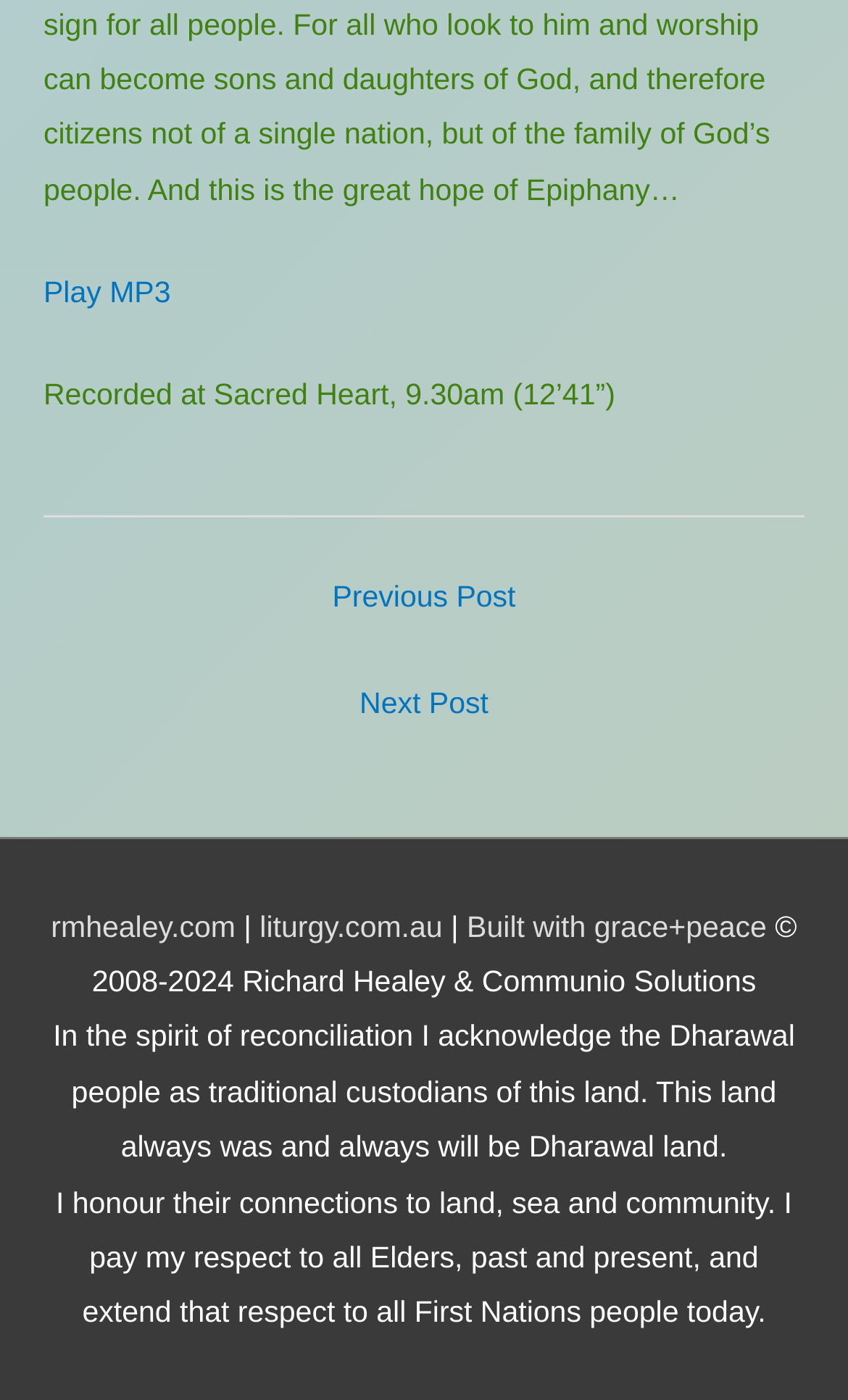What is the acknowledgement mentioned in the webpage?
Using the visual information from the image, give a one-word or short-phrase answer.

Dharawal people as traditional custodians of the land